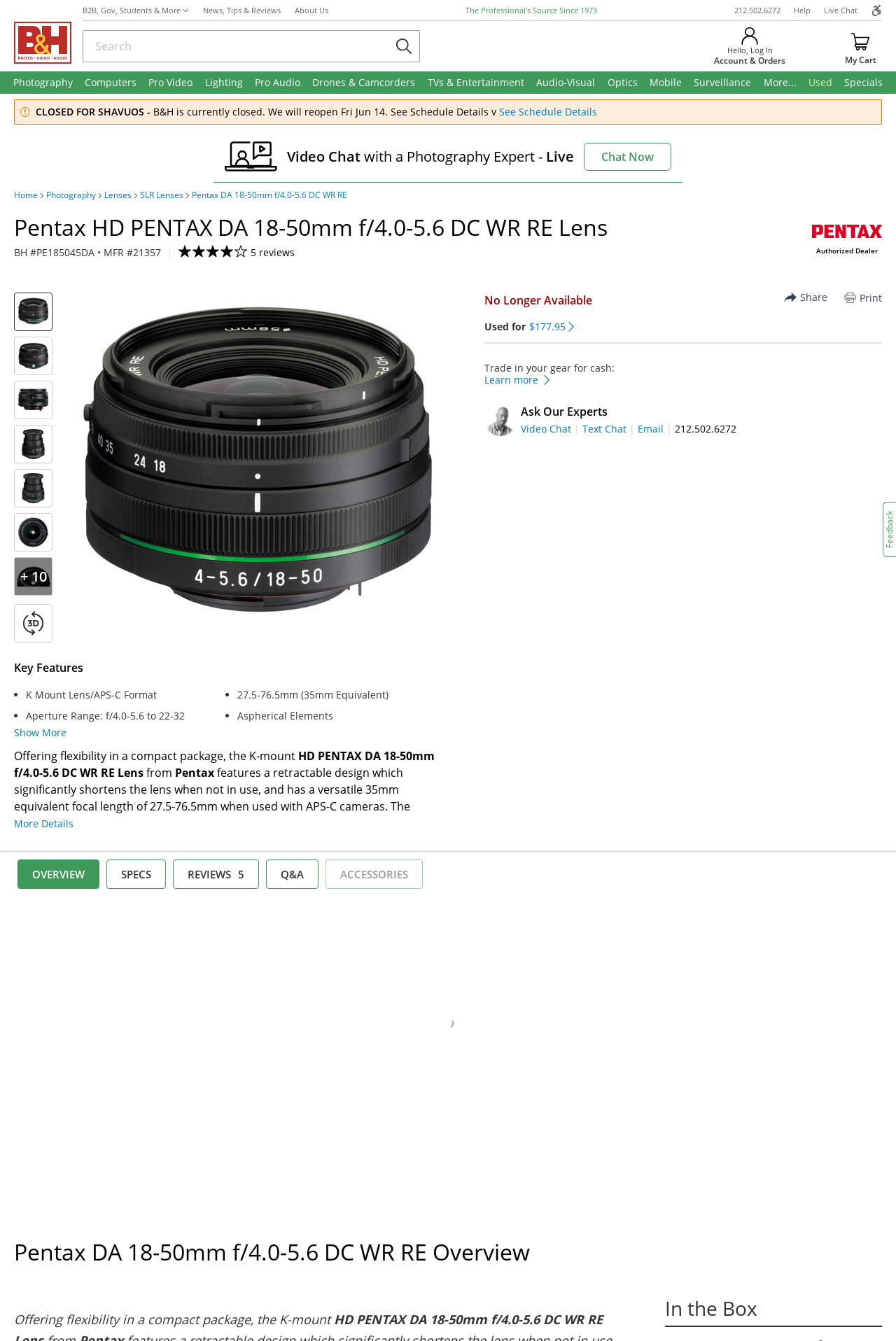Locate the bounding box coordinates of the element that should be clicked to fulfill the instruction: "View product details".

[0.214, 0.142, 0.388, 0.149]